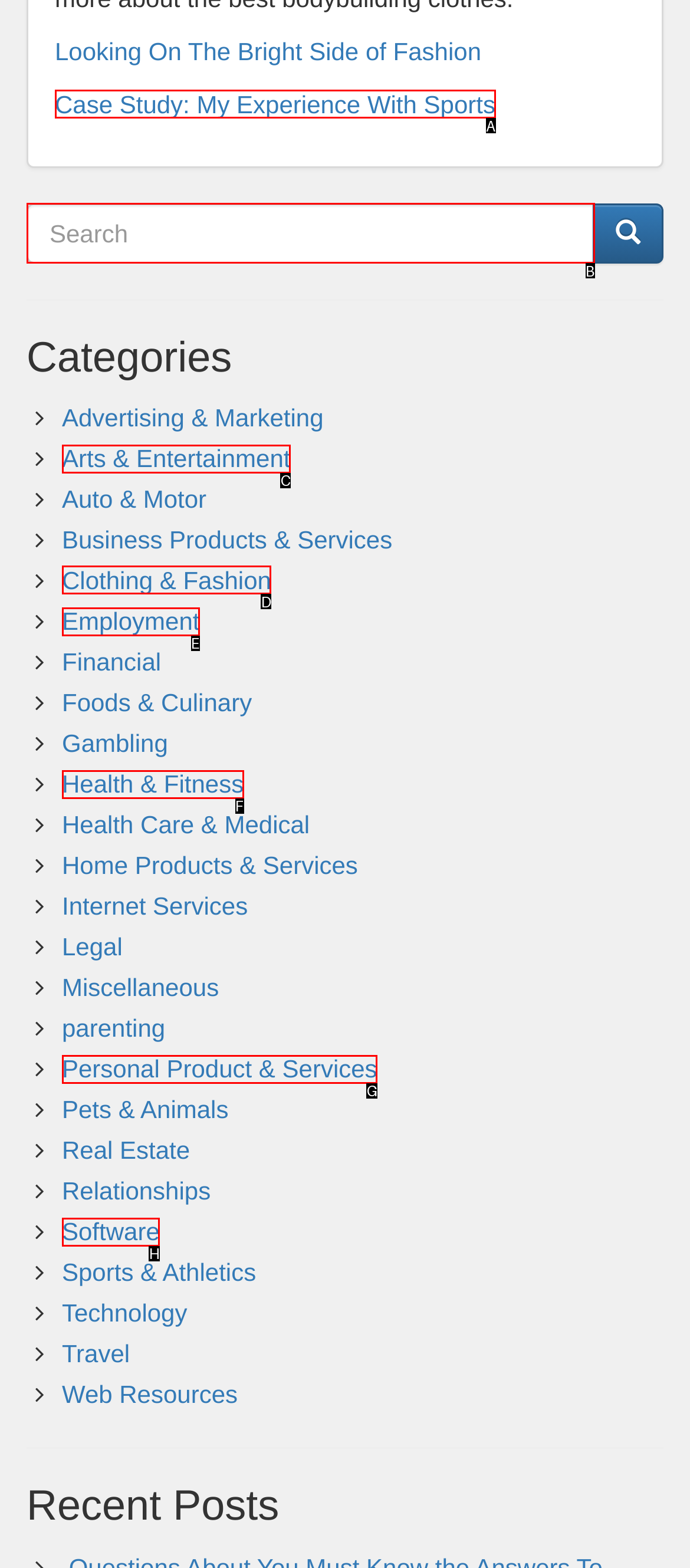Choose the HTML element you need to click to achieve the following task: Visit the 'Clothing & Fashion' category
Respond with the letter of the selected option from the given choices directly.

D